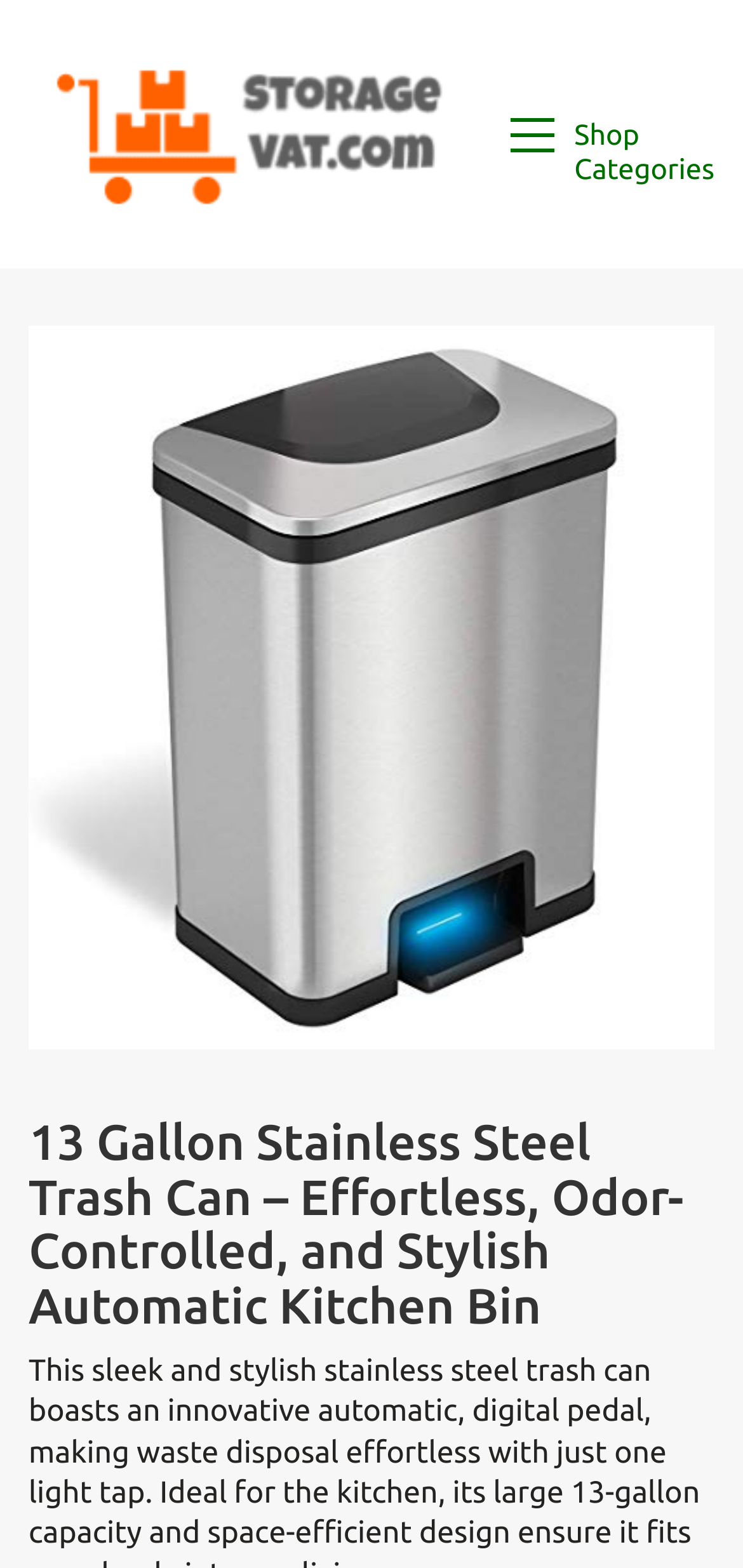Summarize the webpage with a detailed and informative caption.

The webpage is a product review page for a 13-gallon stainless steel trash can. At the top left corner, there is a link to the website "StorageVat.com" accompanied by an image of the website's logo. To the right of the logo, there is a link to toggle navigation. Below the navigation link, there is a static text "Shop Categories".

The main content of the page is focused on the product review, with a heading that reads "13 Gallon Stainless Steel Trash Can – Effortless, Odor-Controlled, and Stylish Automatic Kitchen Bin" located near the top center of the page. Below the heading, there is a large section dedicated to the product, which includes a link to the product name "iTouchless AutoStep 13 Gallon Automatic Step Sensor Trash" accompanied by an image of the product. The product link and image take up most of the page's width. To the right of the product link, there is a small button with an arrow icon.

Overall, the page has a simple and clean layout, with a clear focus on the product review and easy navigation to other parts of the website.